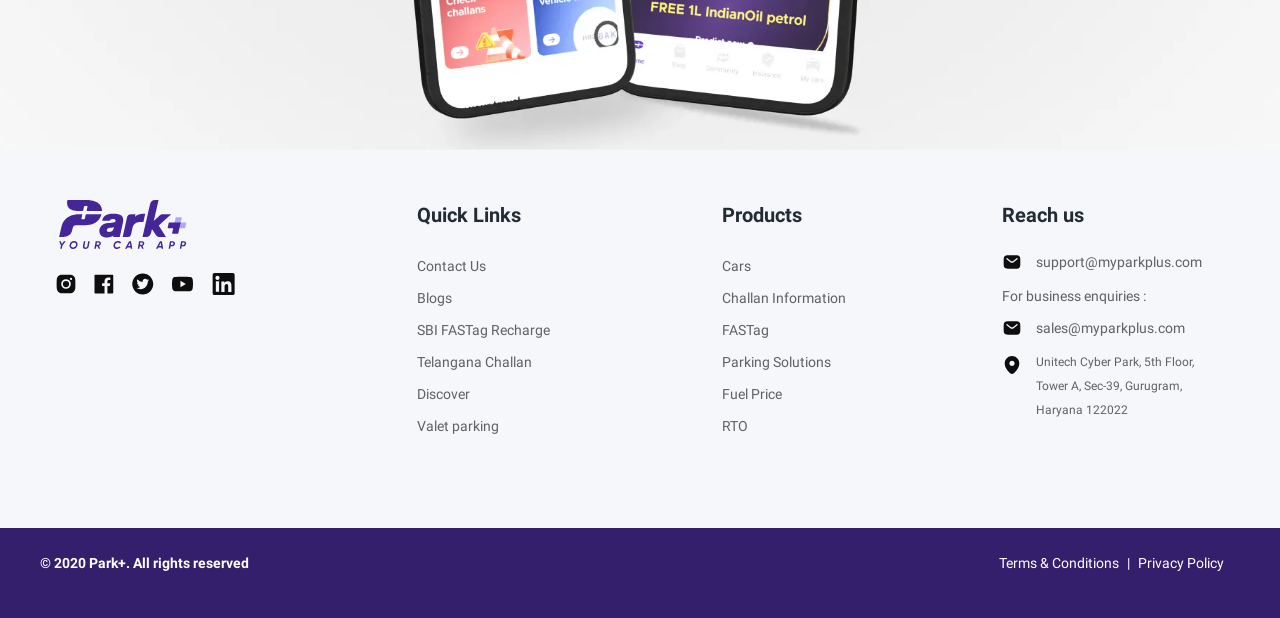What is the company's email address for business enquiries?
Examine the image and give a concise answer in one word or a short phrase.

sales@myparkplus.com